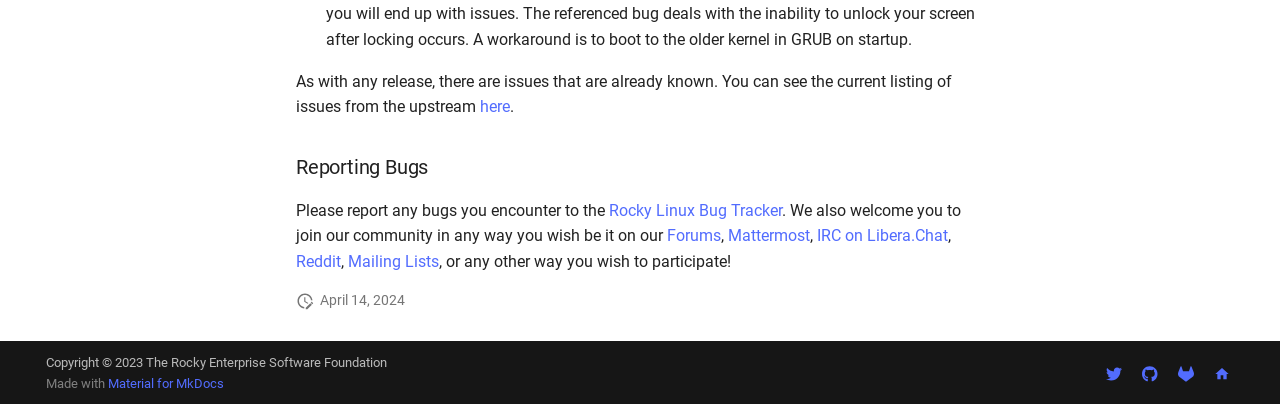Please identify the coordinates of the bounding box for the clickable region that will accomplish this instruction: "visit the Rocky Linux Bug Tracker".

[0.476, 0.497, 0.611, 0.544]